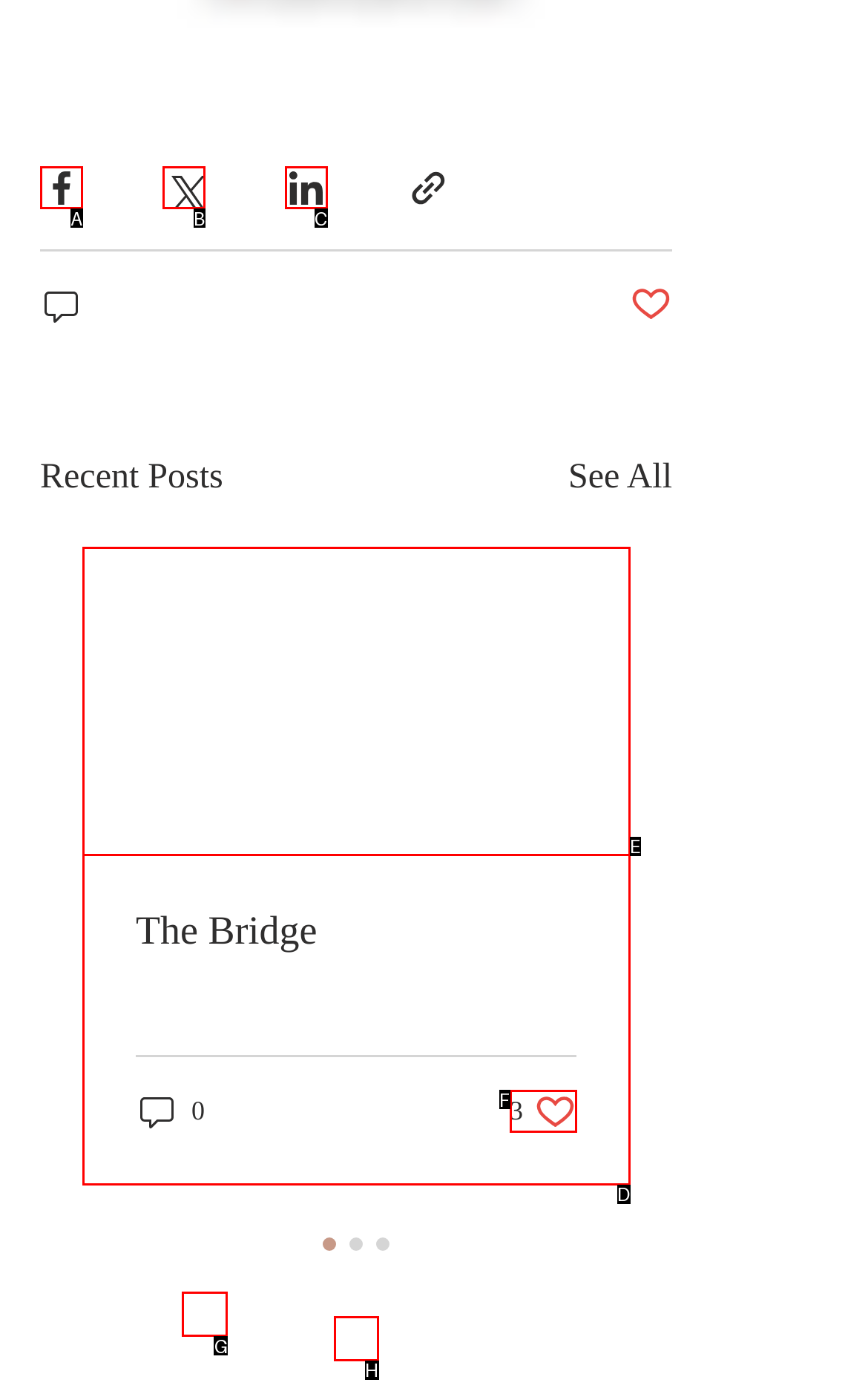Please indicate which option's letter corresponds to the task: Go to Pinterest by examining the highlighted elements in the screenshot.

G